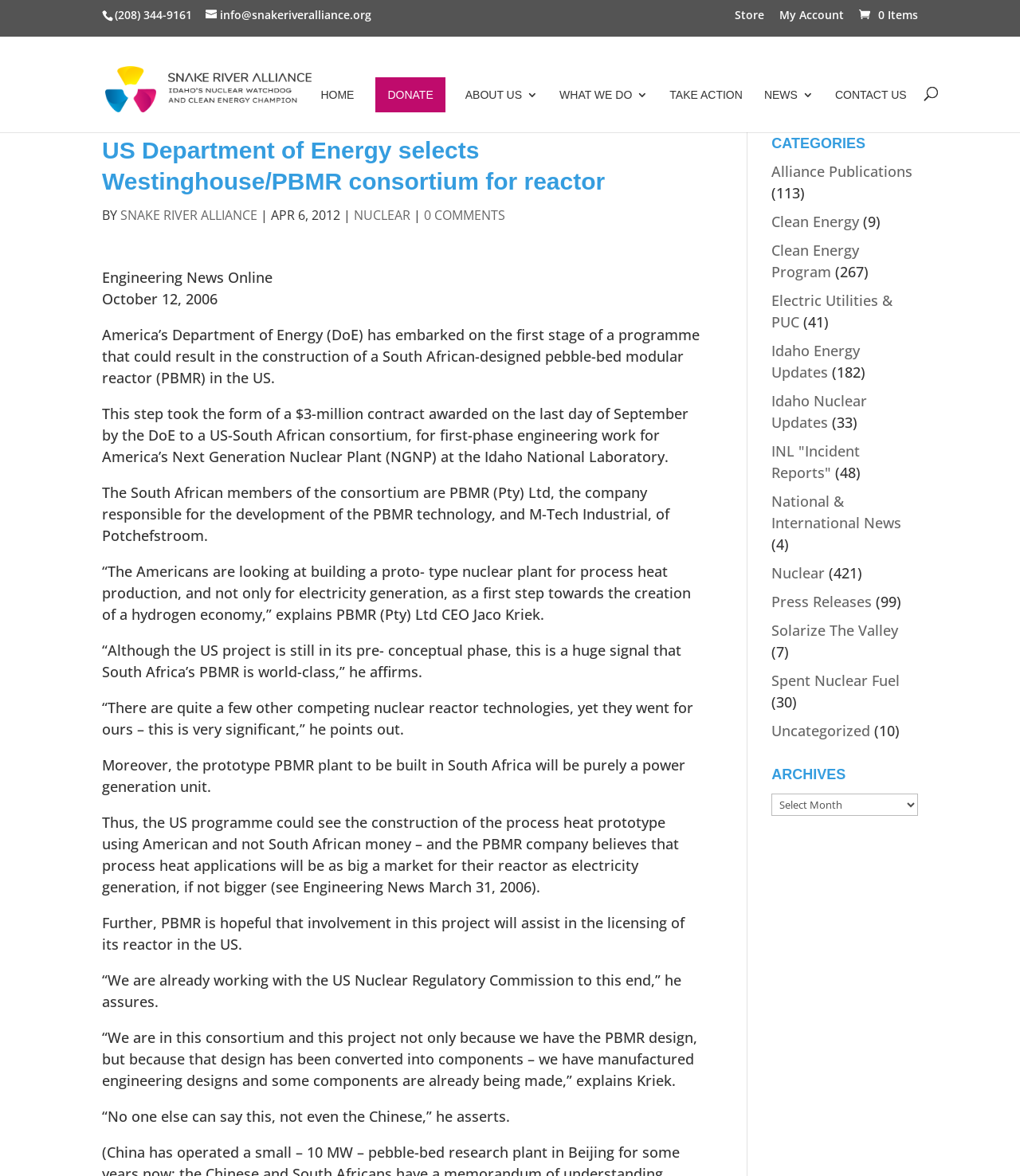What is the name of the organization?
Please give a detailed and elaborate answer to the question based on the image.

I found the name of the organization by looking at the top-left corner of the page, where I saw a link element with the text 'Snake River Alliance'.